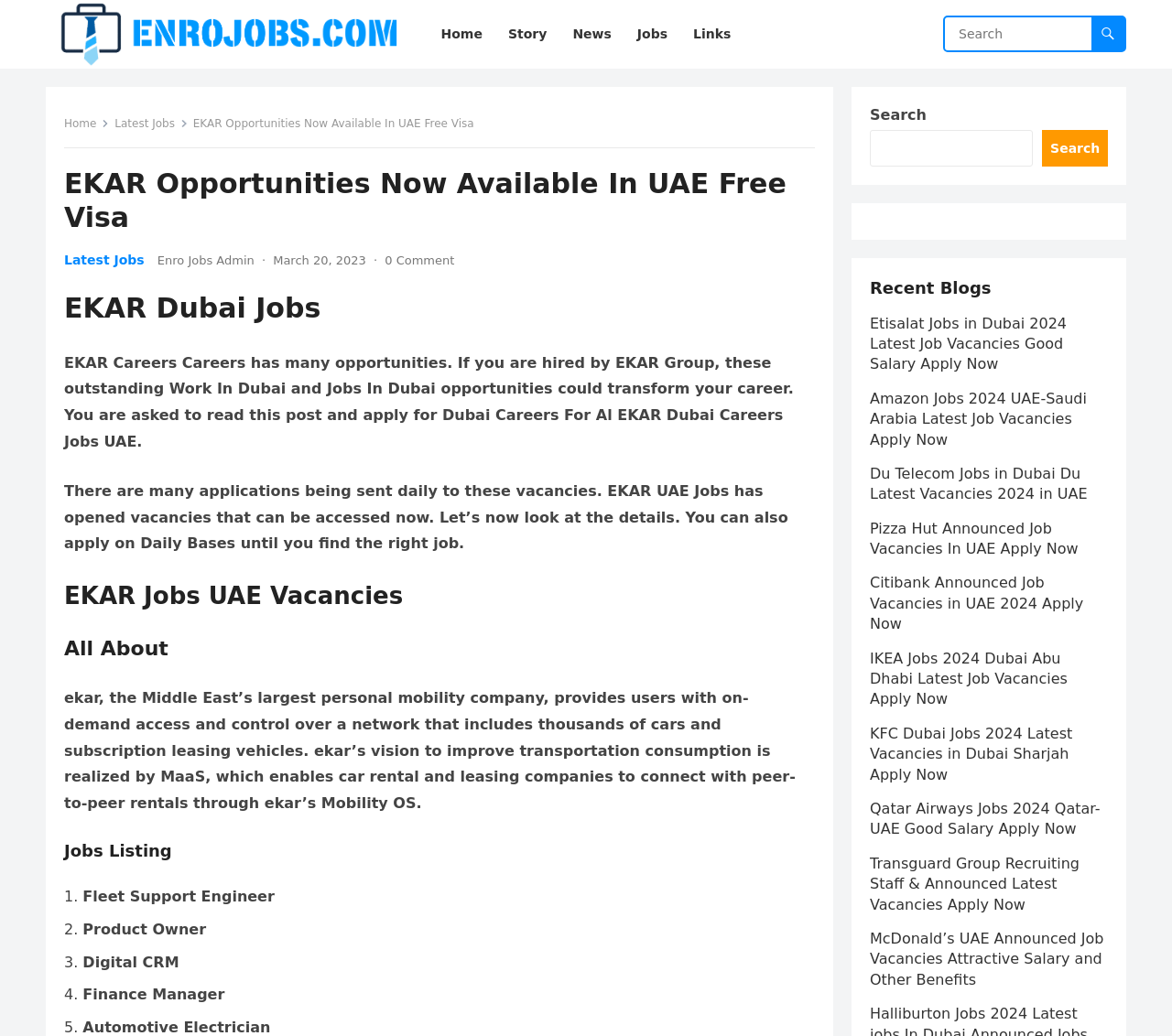Refer to the screenshot and give an in-depth answer to this question: What is the type of company ekar is?

The webpage describes ekar as 'the Middle East’s largest personal mobility company, provides users with on-demand access and control over a network that includes thousands of cars and subscription leasing vehicles.' This indicates that ekar is a personal mobility company.